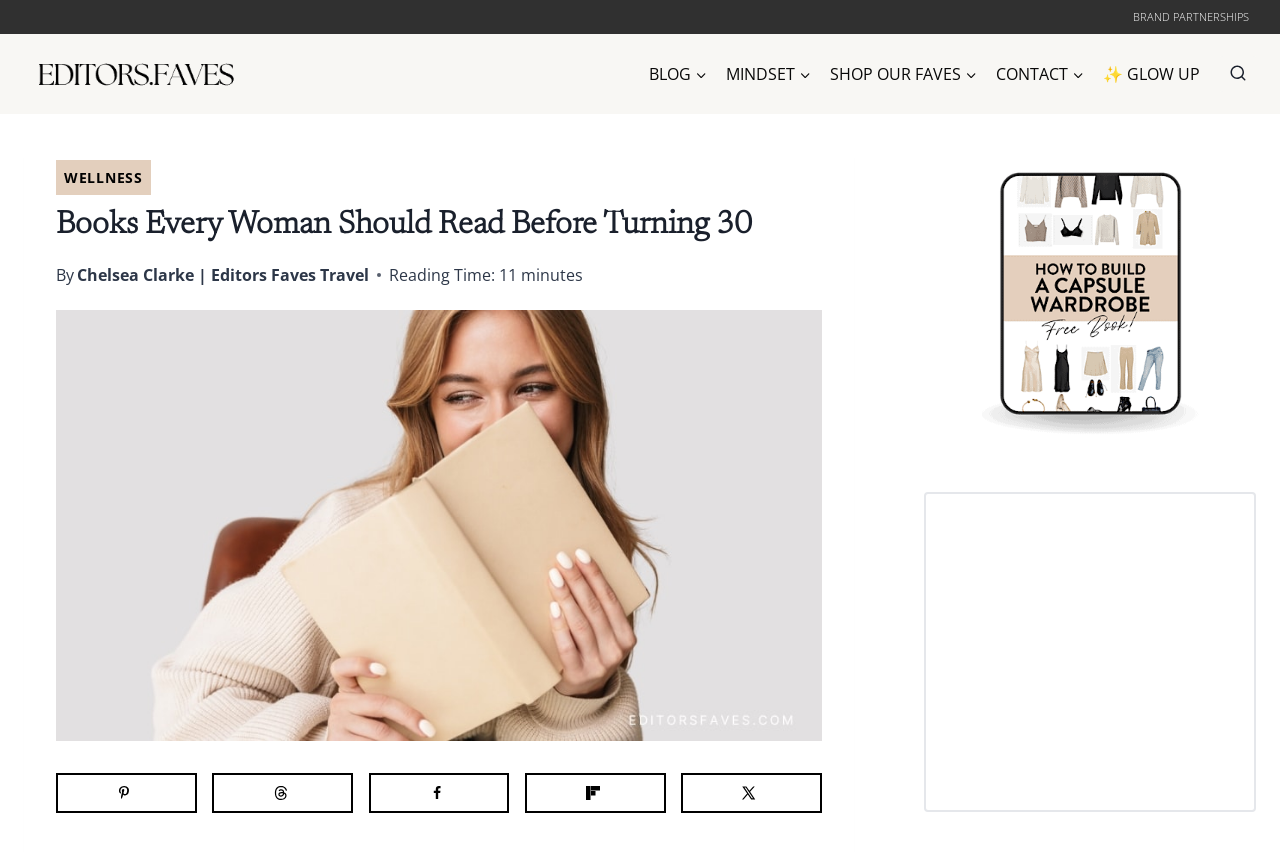Generate a comprehensive description of the contents of the webpage.

This webpage is about a book recommendation list titled "Books Every Woman Should Read Before Turning 30". The page has a navigation menu at the top, divided into two sections: secondary navigation on the right with a single link "BRAND PARTNERSHIPS", and primary navigation on the left with multiple links including "BLOG", "MINDSET", "SHOP OUR FAVES", "CONTACT", and "✨ GLOW UP". Each link in the primary navigation has a corresponding button for a child menu.

Below the navigation menu, there is a section with a heading "Books Every Woman Should Read Before Turning 30" and a subheading "By Chelsea Clarke | Editors Faves Travel". This section also displays the reading time, which is 11 minutes.

On the left side of this section, there is a large image of a young woman reading a book. On the right side, there are social media sharing buttons, including "Save to Pinterest", "Share on Threads", "Share on Facebook", "Share on Flipboard", and "Share on X", each accompanied by a small icon.

Further down the page, there is a figure with an image of a book cover, "how-to-build-a-capsule-wardrobe-free-book-cover-sm". At the bottom of the page, there is an iframe that takes up most of the width.

On the top-left corner, there is a link "editors faves sustainable style BLOG" with a corresponding image.